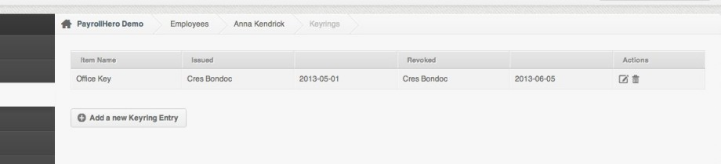Generate a detailed caption that describes the image.

The image displays a section of a user interface from a key management system titled "PayrollHero Demo." It showcases a table with keyring entries, highlighting an entry for the "Offic Key" issued to Cres Bondoc on May 1, 2013. The entry notes that the key was revoked by Cres Bondoc on June 5, 2013. In addition to the existing entries, there is a button labeled “Add a new Keyring Entry,” inviting users to add additional key management records. This interface likely serves as a crucial tool for tracking issued and revoked items within a secure access management system, with clear documentation of who issued or revoked the keys and the corresponding dates.